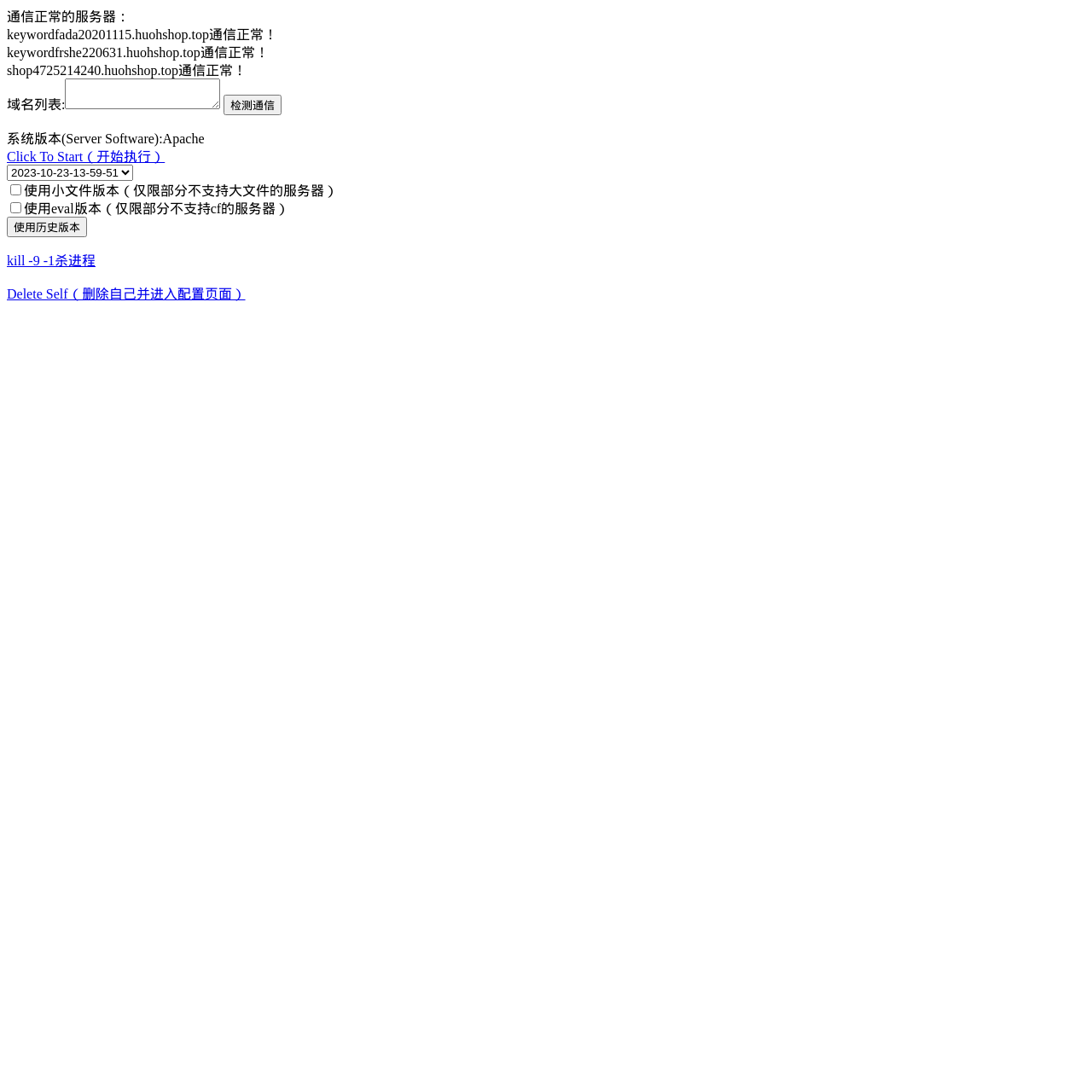What is the purpose of the '检测通信' button?
Please respond to the question with a detailed and thorough explanation.

I inferred the purpose of the button by its label '检测通信' which means 'detect communication' in English. It is likely that clicking this button will initiate a communication detection process.